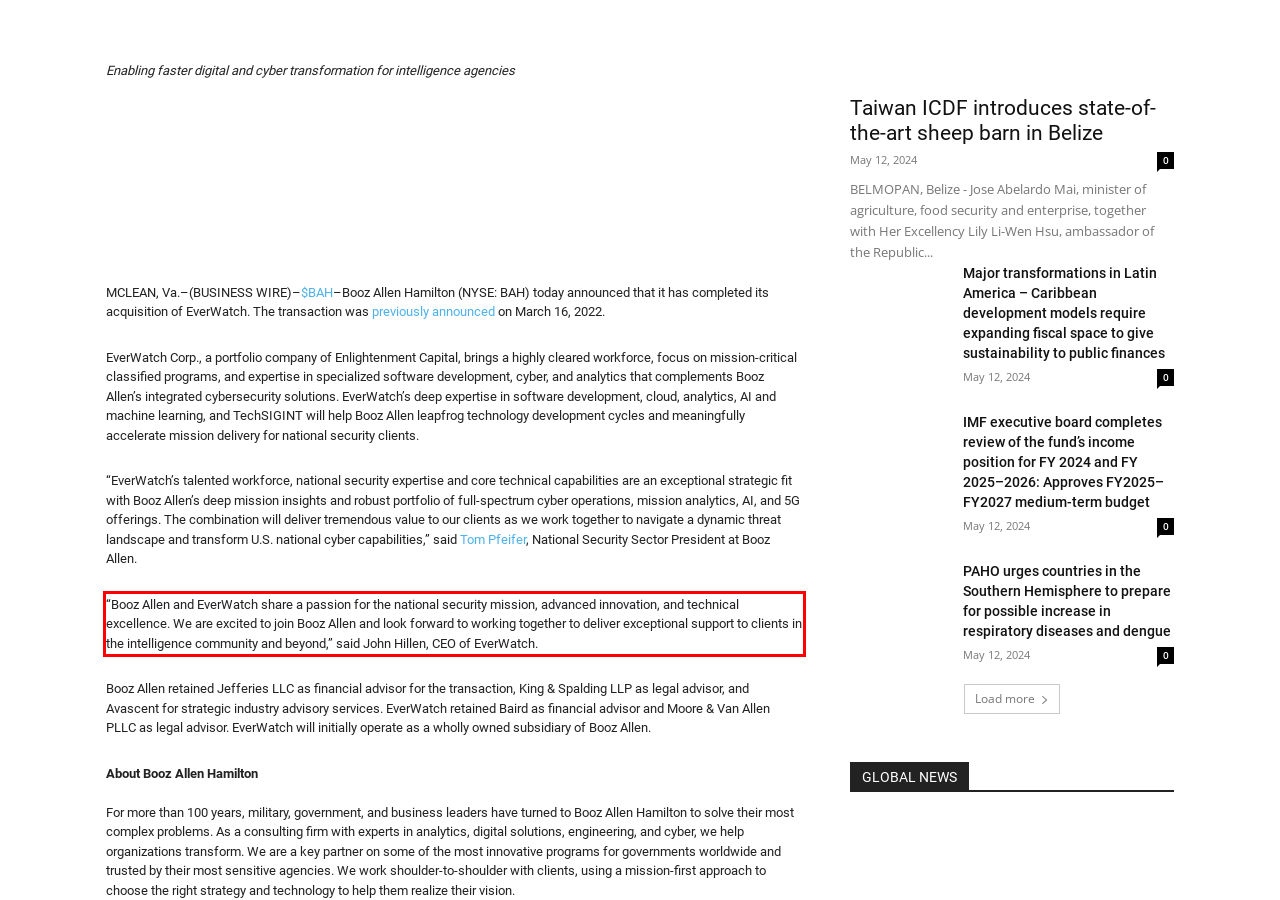Observe the screenshot of the webpage, locate the red bounding box, and extract the text content within it.

“Booz Allen and EverWatch share a passion for the national security mission, advanced innovation, and technical excellence. We are excited to join Booz Allen and look forward to working together to deliver exceptional support to clients in the intelligence community and beyond,” said John Hillen, CEO of EverWatch.